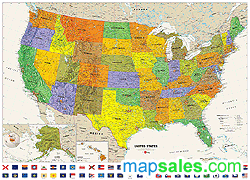Refer to the image and provide an in-depth answer to the question:
What is the source for purchasing this map?

The branding at the bottom right corner of the map, 'mapsales.com', indicates the source for purchasing this map, emphasizing its role as a resource for wall maps.